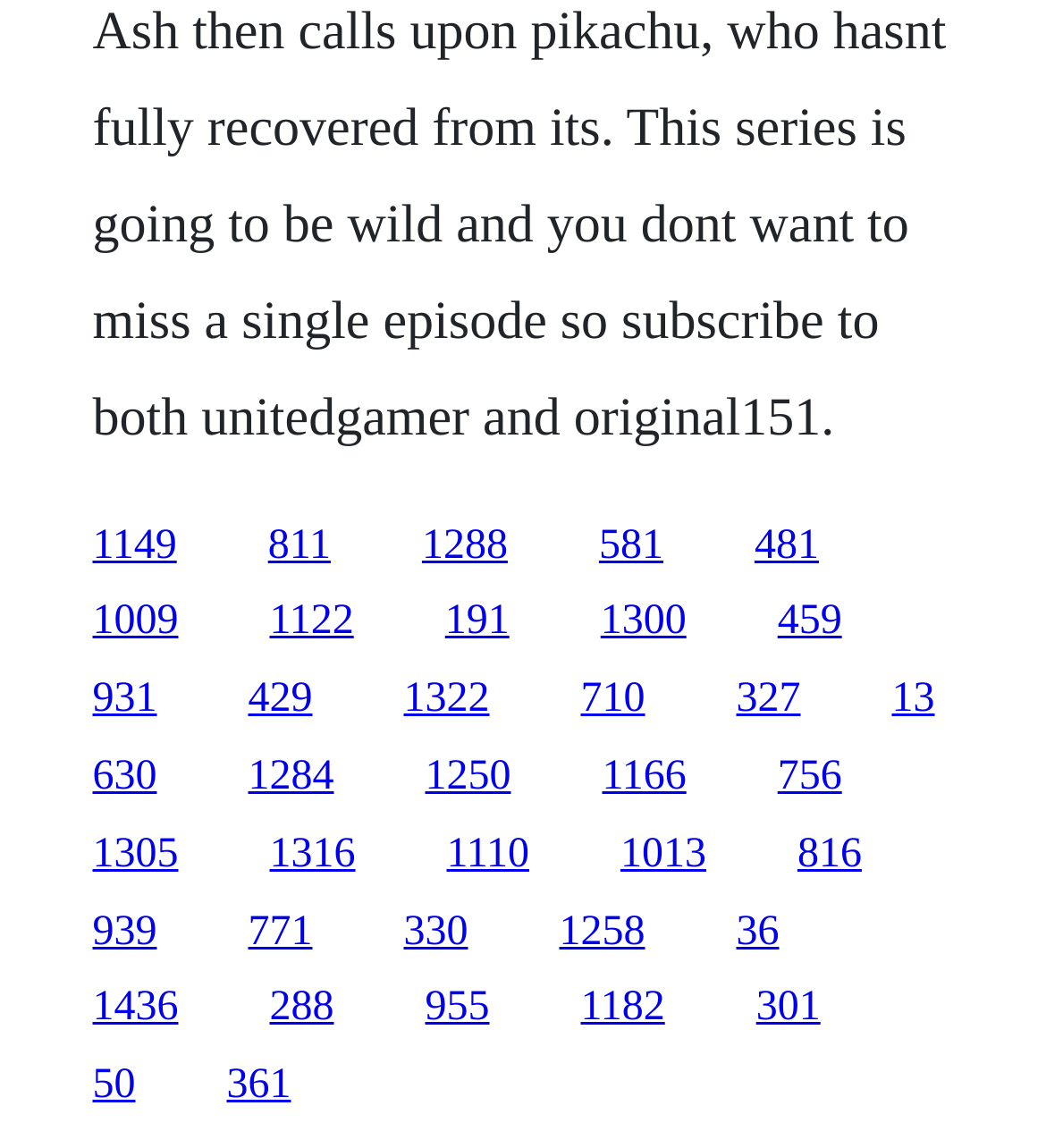Is there a link above the link with text '1300'?
Look at the image and construct a detailed response to the question.

I compared the y1 and y2 coordinates of the link with text '1300' and the link above it. Since the y1 and y2 coordinates of the link above are smaller, it appears above the link with text '1300'.